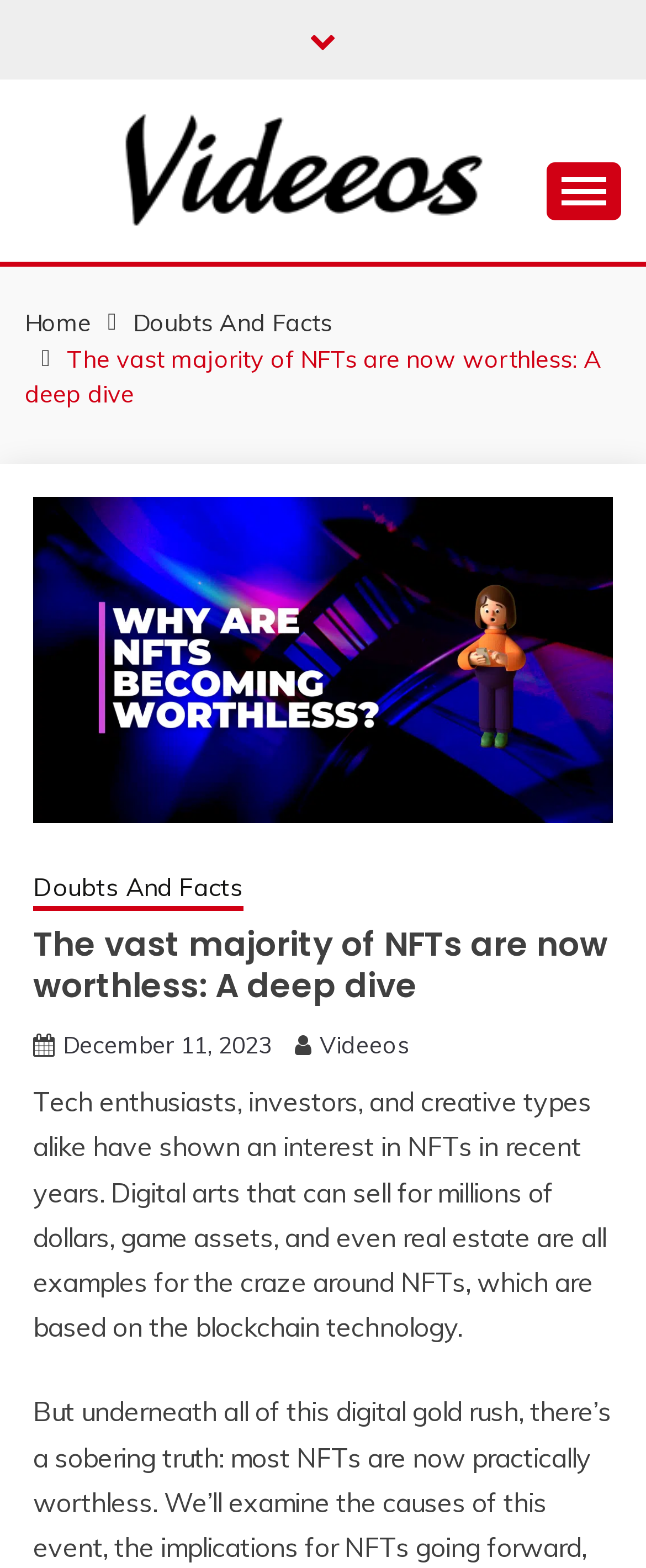When was the blog post published?
Please look at the screenshot and answer in one word or a short phrase.

December 11, 2023